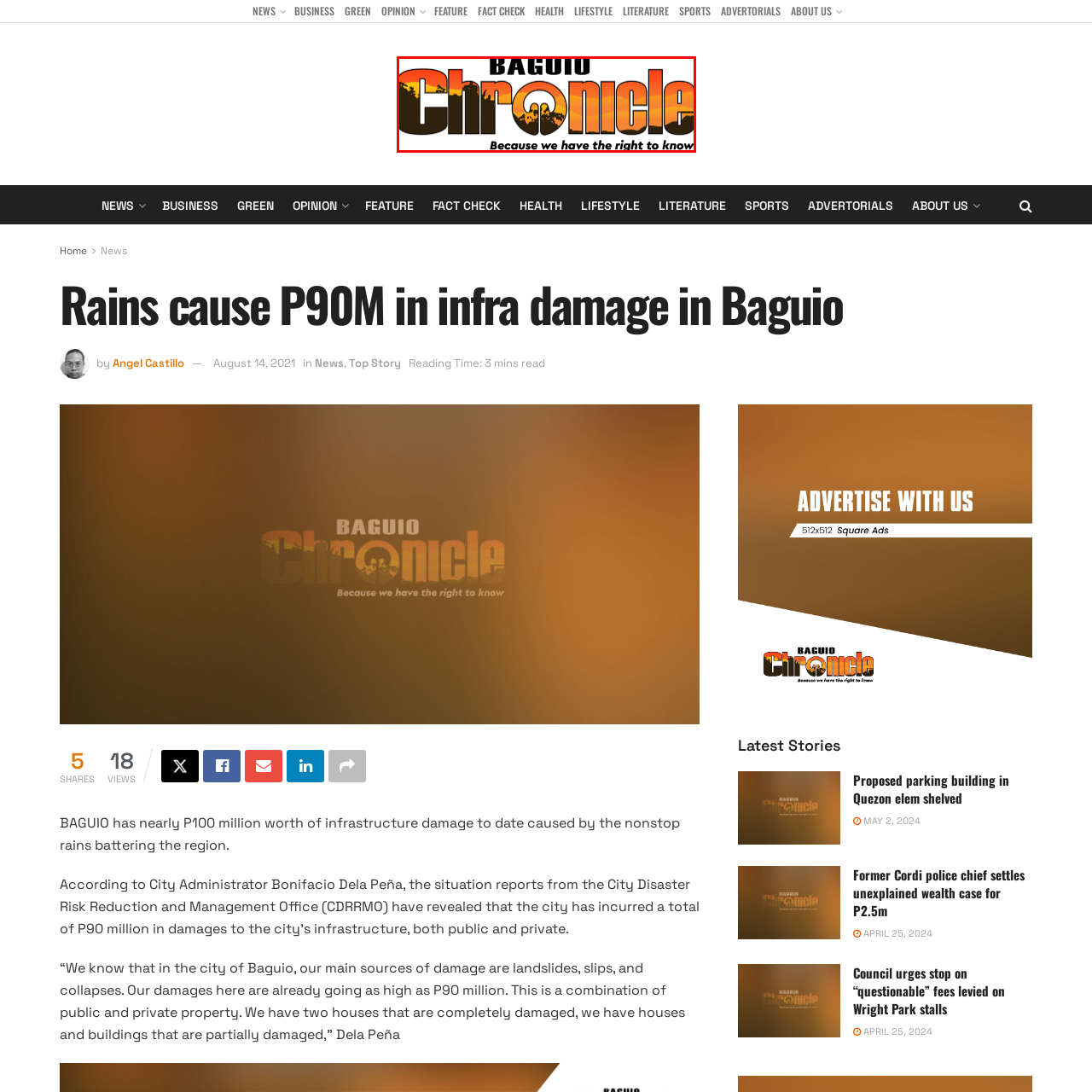What is the scenic backdrop of the logo hinting at?
Focus on the image inside the red bounding box and offer a thorough and detailed answer to the question.

The scenic backdrop of the logo is hinting at the region's natural beauty, which is a characteristic of Baguio's cultural identity.